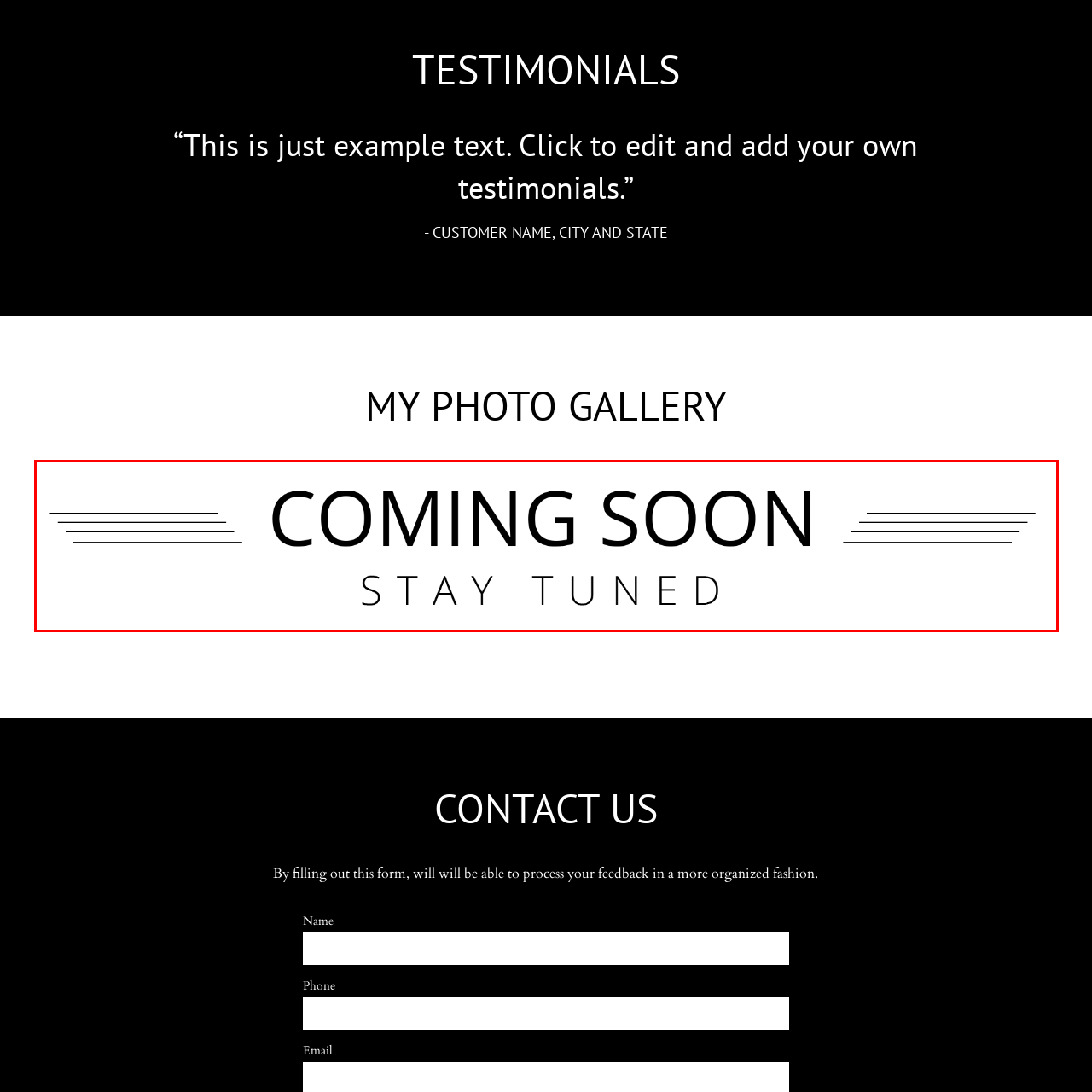Focus on the section marked by the red bounding box and reply with a single word or phrase: What is the phrase below the main announcement?

STAY TUNED